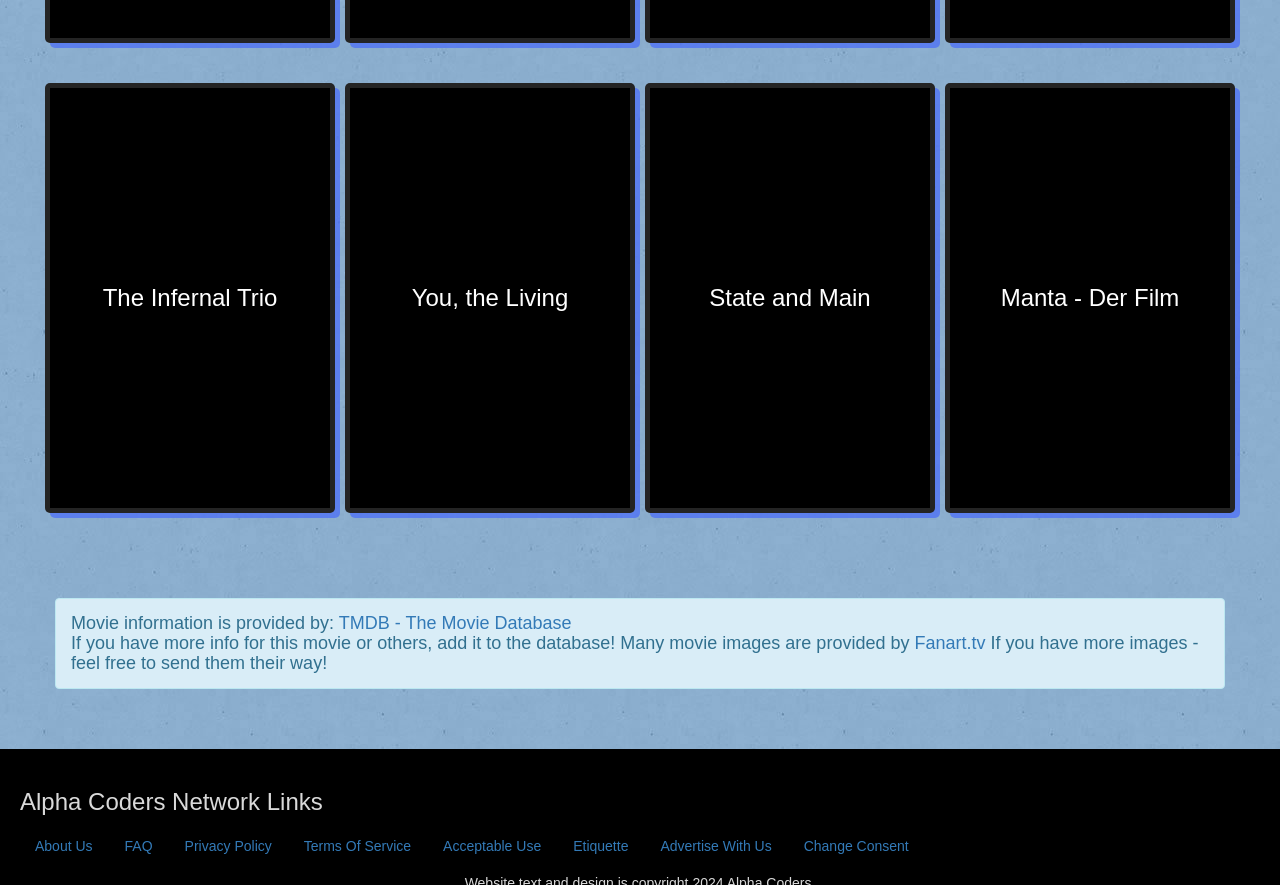Identify the bounding box coordinates of the element that should be clicked to fulfill this task: "Advertise With Us". The coordinates should be provided as four float numbers between 0 and 1, i.e., [left, top, right, bottom].

[0.504, 0.933, 0.615, 0.978]